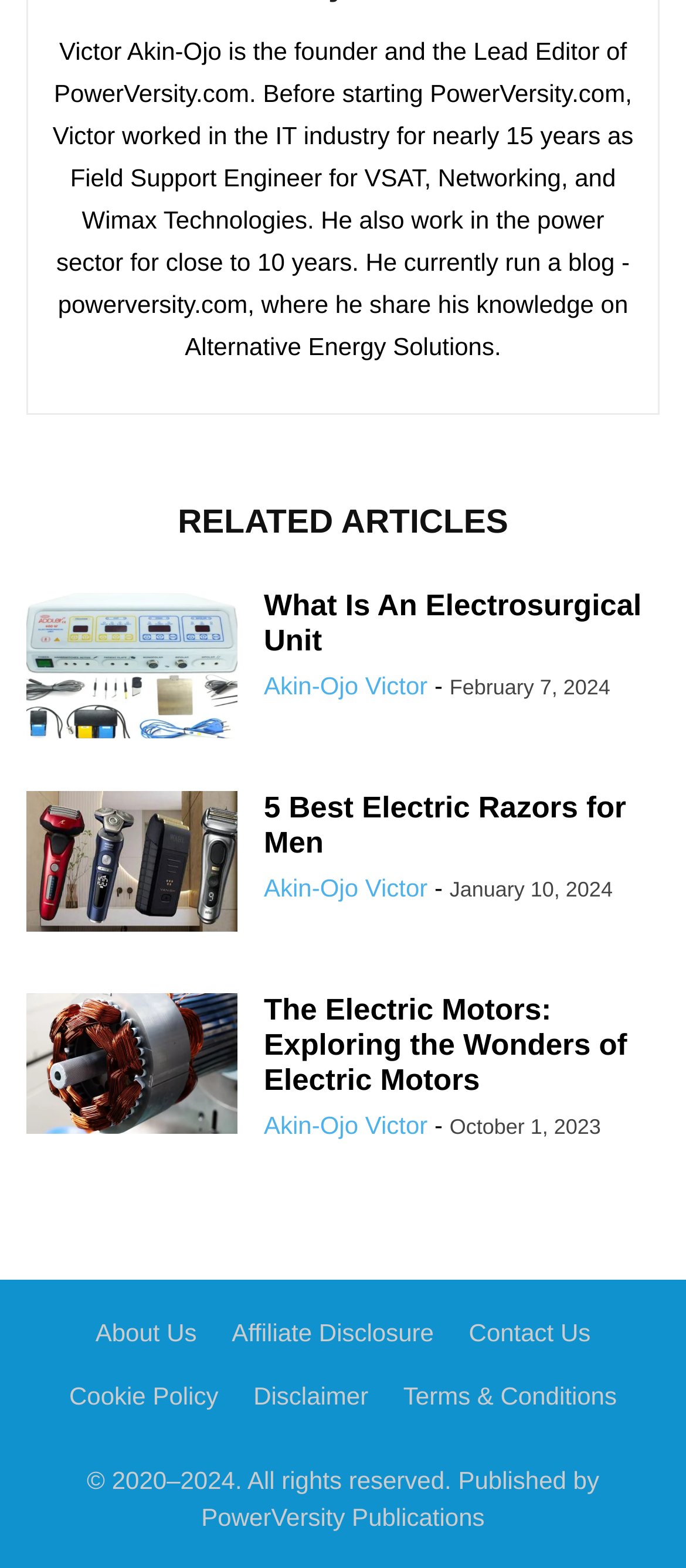Provide the bounding box for the UI element matching this description: "What Is An Electrosurgical Unit".

[0.385, 0.375, 0.935, 0.419]